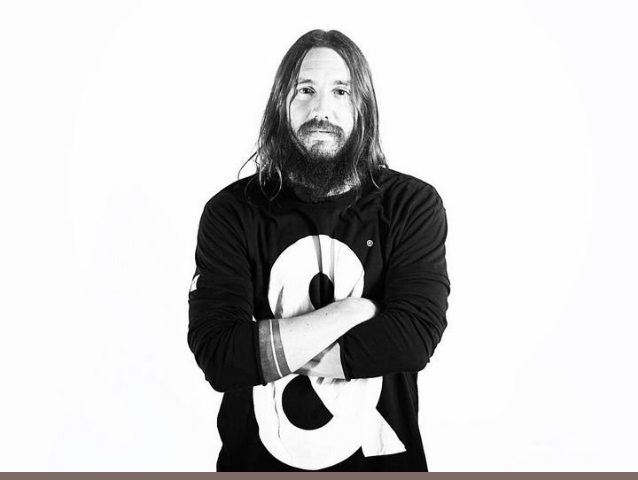Give a short answer using one word or phrase for the question:
What is the background color of the image?

White